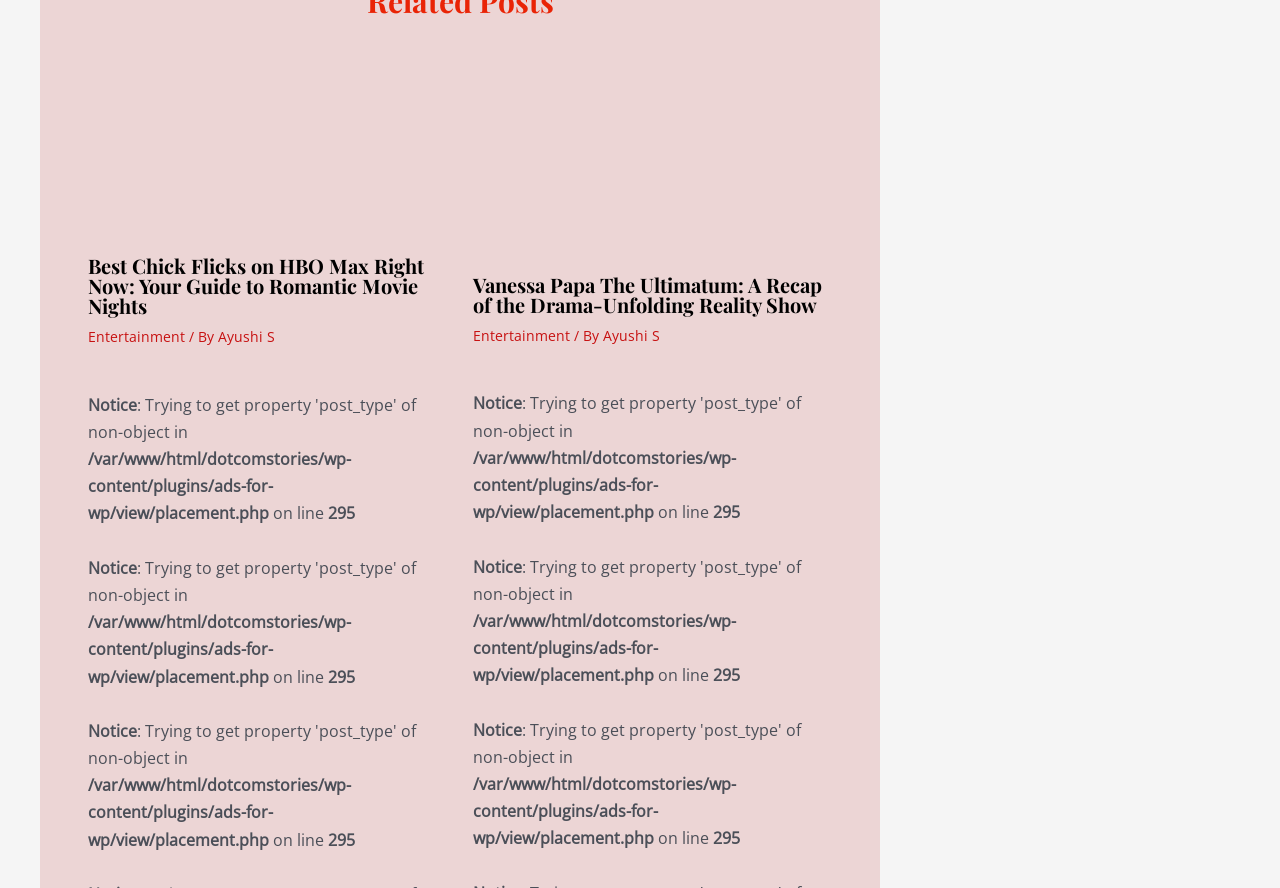Who is the author of the second article?
Refer to the image and provide a concise answer in one word or phrase.

Ayushi S